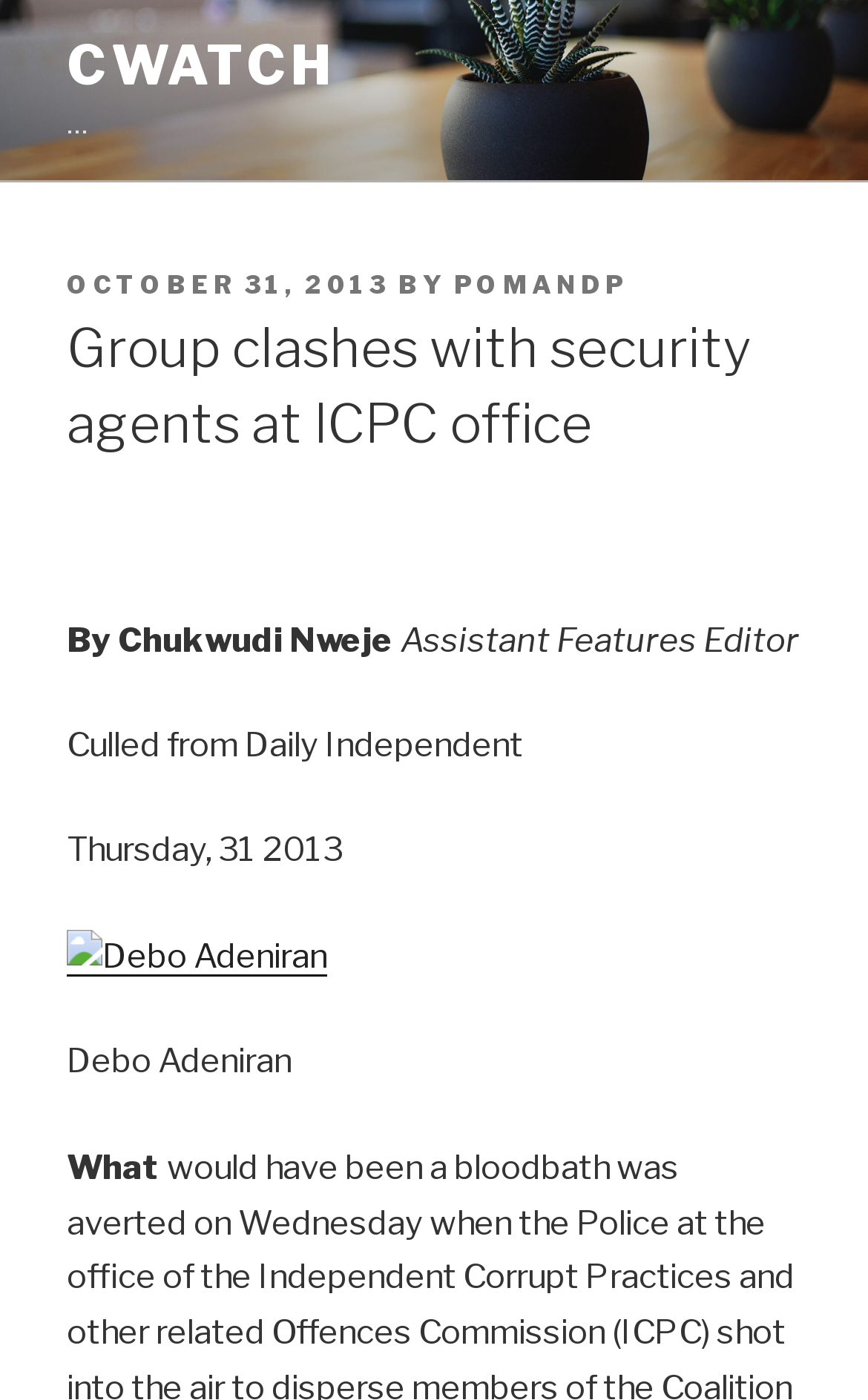Using the webpage screenshot, locate the HTML element that fits the following description and provide its bounding box: "alt="Debo Adeniran"".

[0.077, 0.669, 0.377, 0.697]